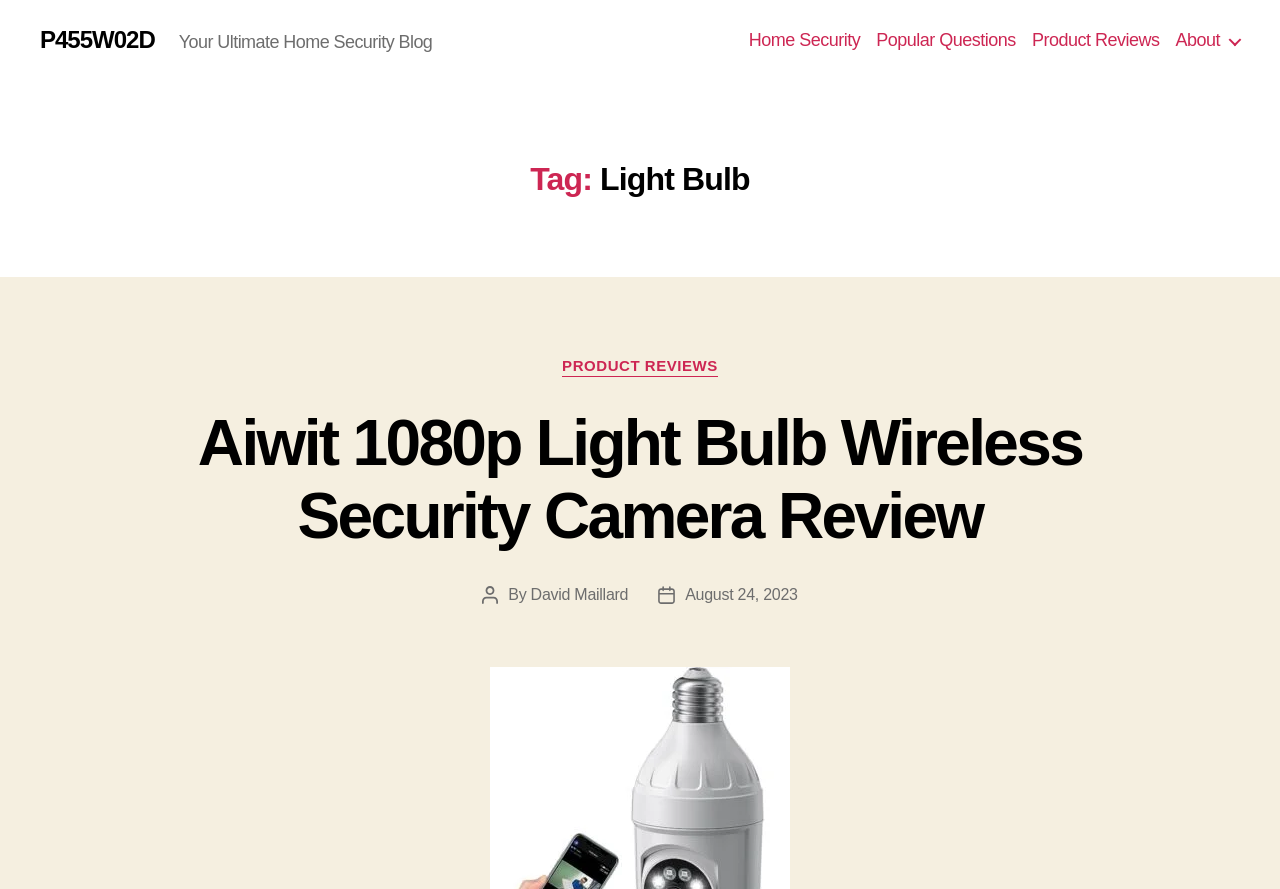Explain the webpage's design and content in an elaborate manner.

The webpage is focused on home security, specifically featuring Light Bulb reviews and tips. At the top, there is a link to a product review, "P455W02D", followed by a heading that reads "Your Ultimate Home Security Blog". 

Below this, there is a horizontal navigation menu with four links: "Home Security", "Popular Questions", "Product Reviews", and "About". 

Further down, there is a large header section that takes up most of the page's width. It contains a heading that reads "Tag: Light Bulb". 

Below the header, there is another section with a heading that reads "Categories" and a link to "PRODUCT REVIEWS". 

The main content of the page is a review of the "Aiwit 1080p Light Bulb Wireless Security Camera", which includes a heading, a link to the review, and information about the post's author, "David Maillard", and the post date, "August 24, 2023".